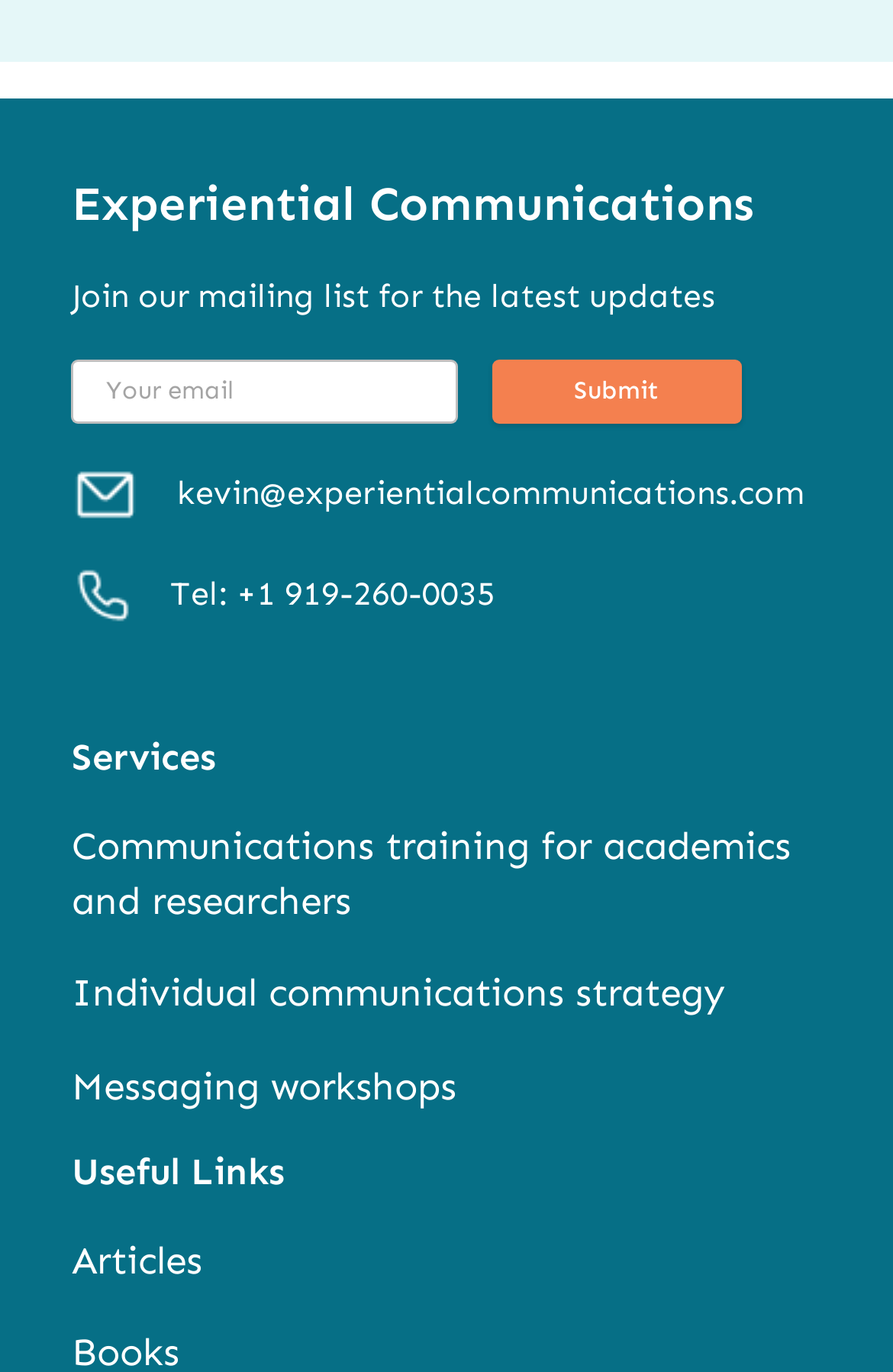Please identify the bounding box coordinates of the clickable area that will allow you to execute the instruction: "Contact via email".

[0.198, 0.345, 0.9, 0.375]